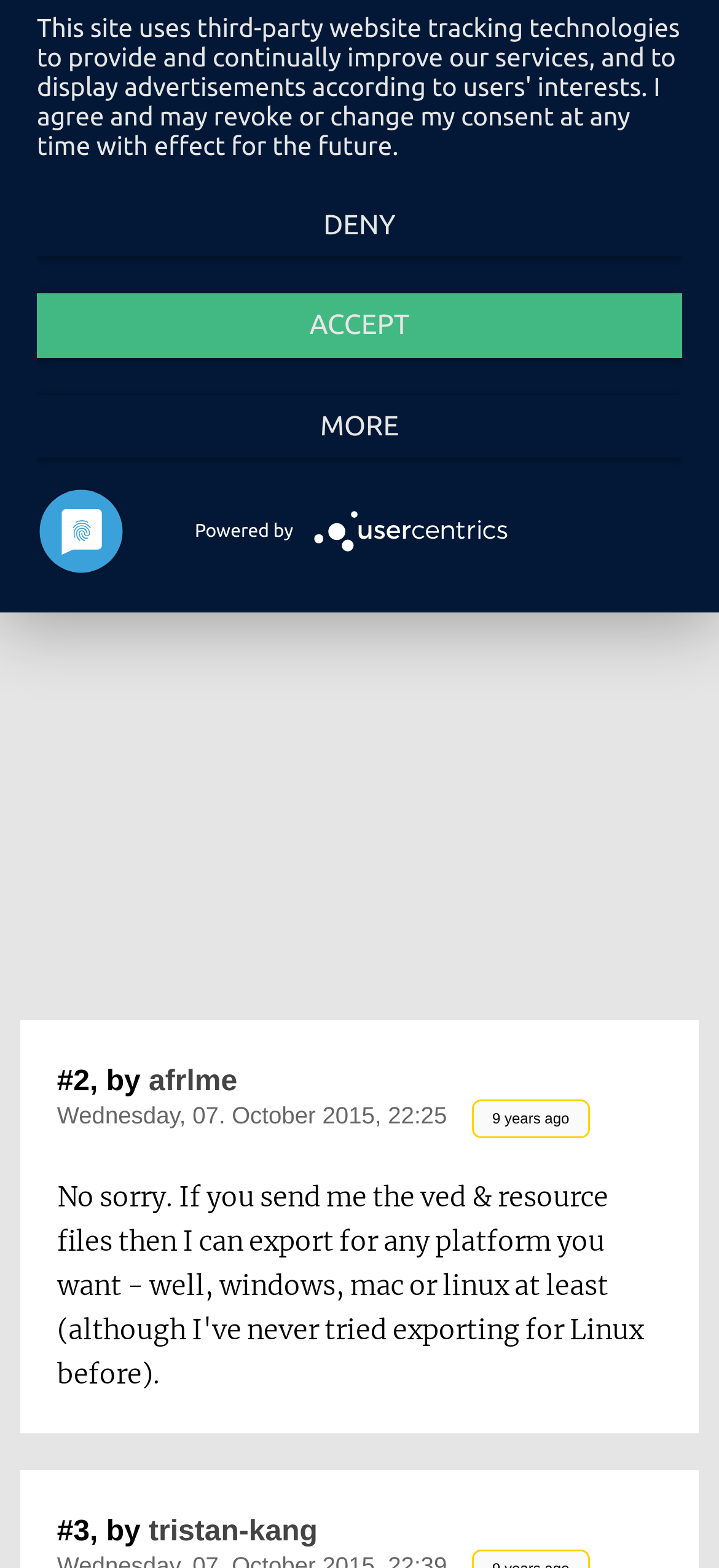Identify the bounding box of the UI component described as: "aria-label="Advertisement" name="aswift_1" title="Advertisement"".

[0.0, 0.243, 1.0, 0.625]